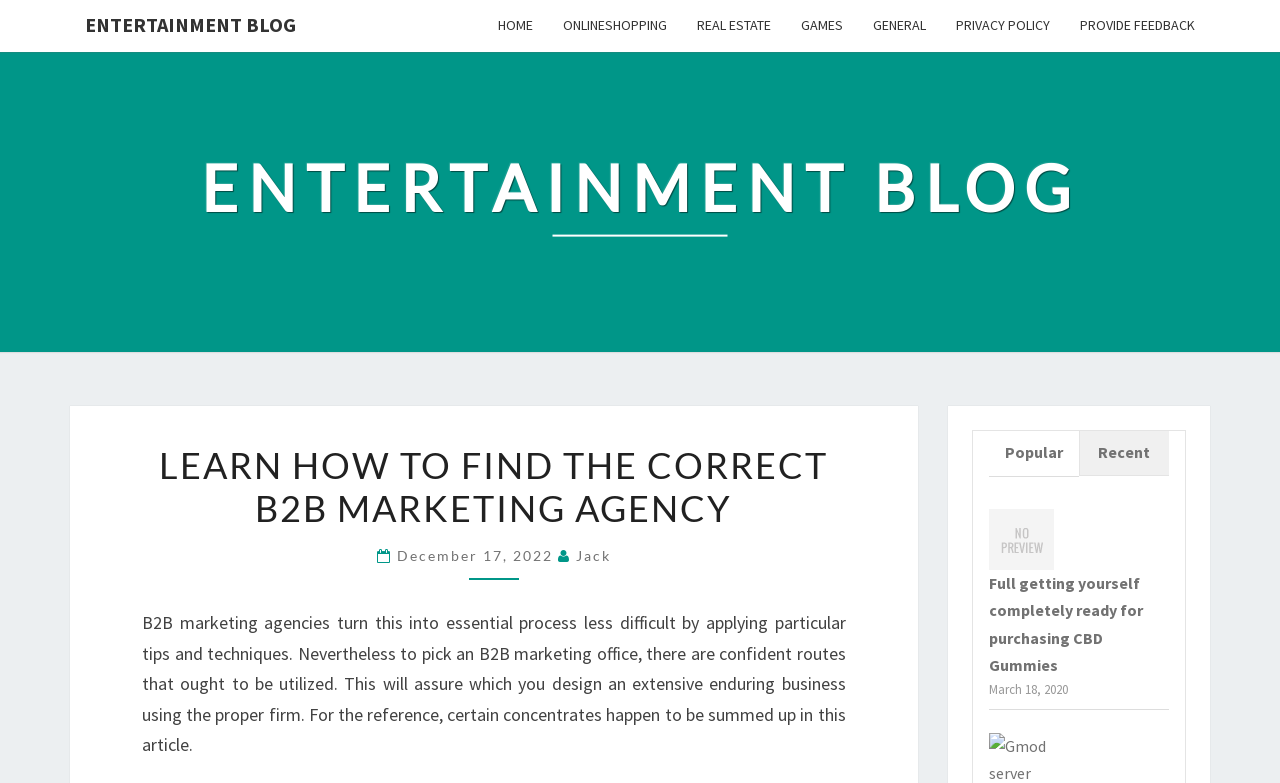Please find the bounding box coordinates of the element's region to be clicked to carry out this instruction: "View the post Full getting yourself completely ready for purchasing CBD Gummies".

[0.772, 0.676, 0.823, 0.702]